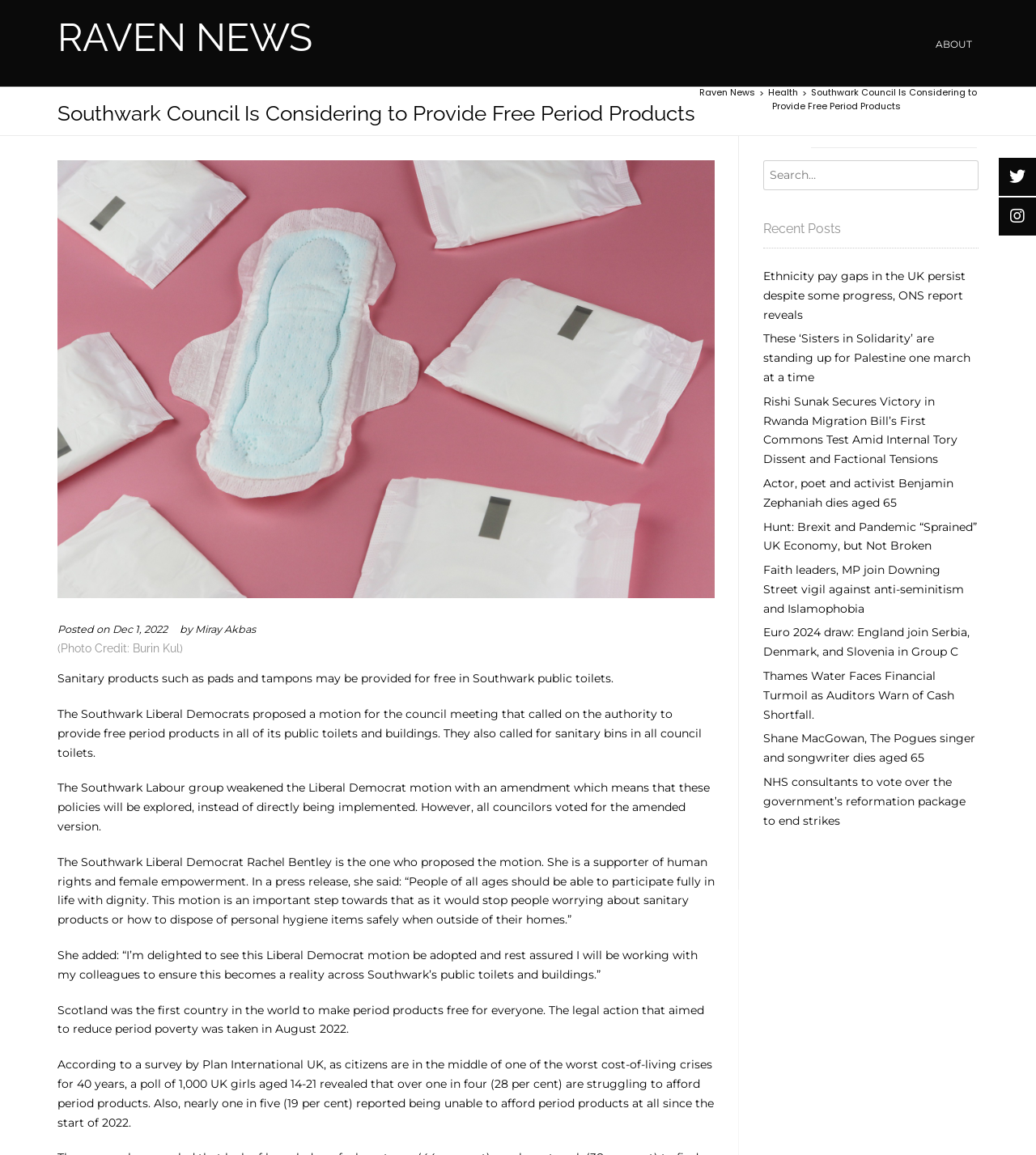What percentage of UK girls aged 14-21 are struggling to afford period products?
Using the image as a reference, give a one-word or short phrase answer.

28 per cent